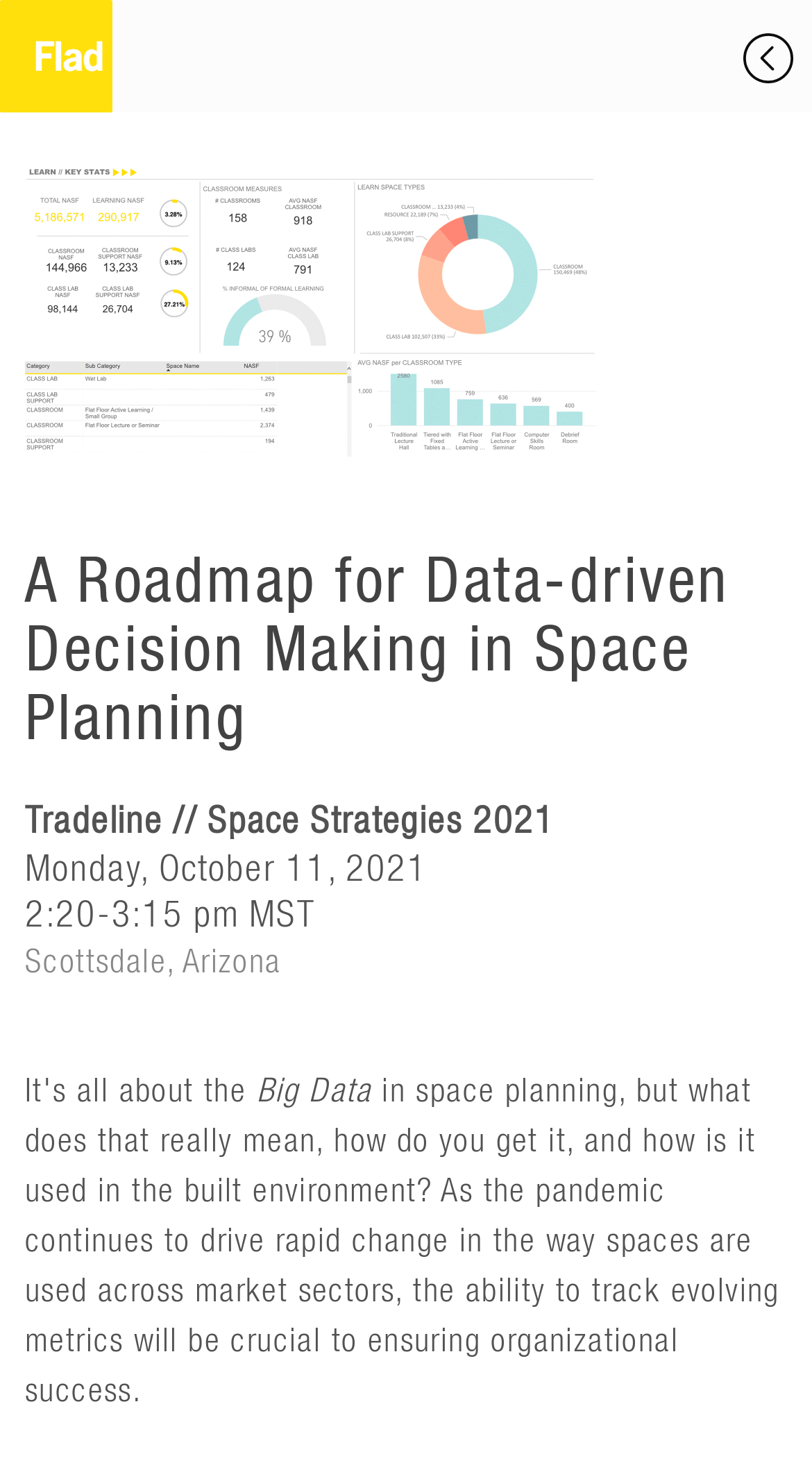Identify and provide the main heading of the webpage.

A Roadmap for Data-driven Decision Making in Space Planning